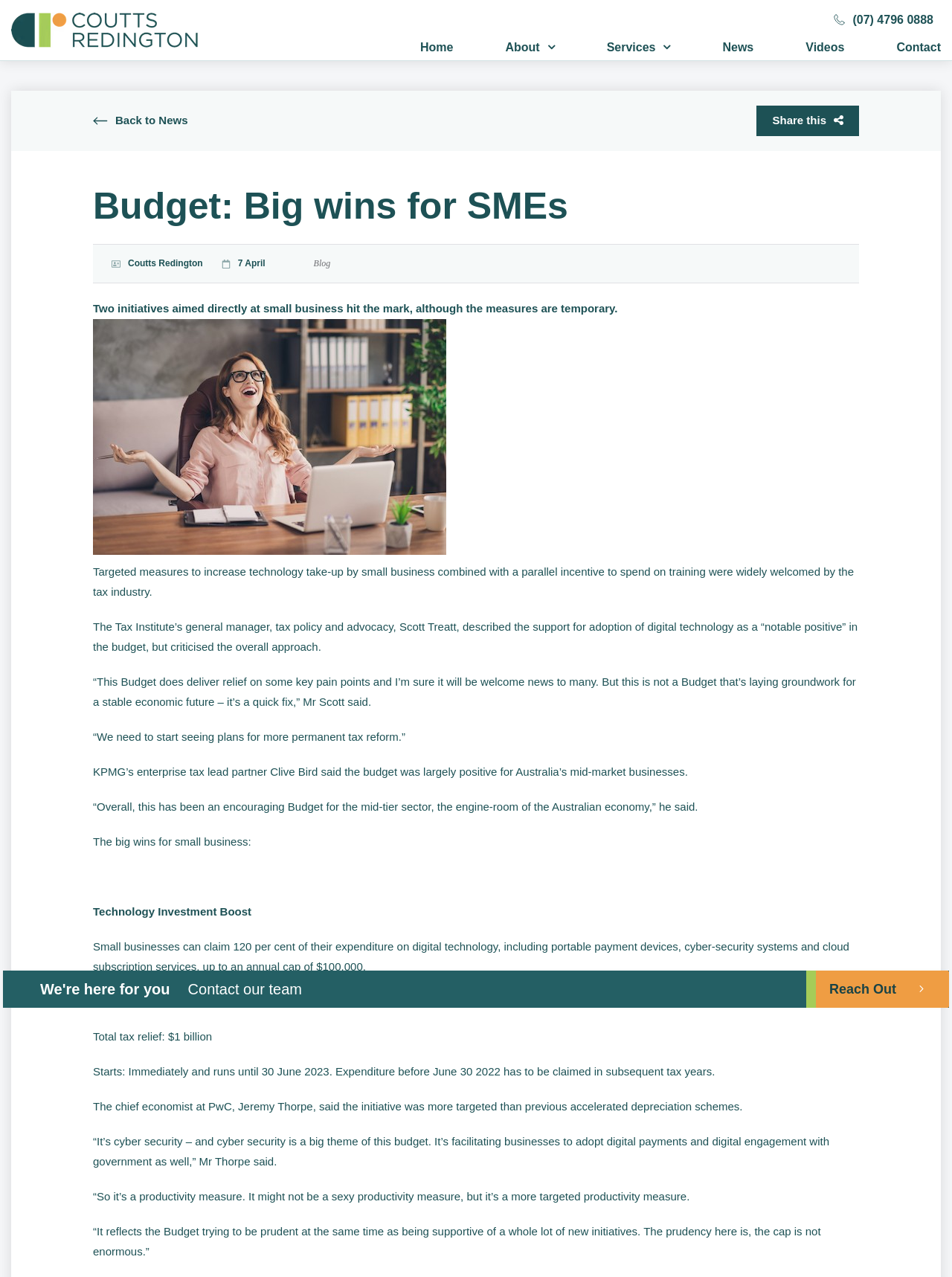What is the purpose of the 'Technology Investment Boost'?
Provide an in-depth answer to the question, covering all aspects.

The purpose of the 'Technology Investment Boost' is obtained from the text 'Targeted measures to increase technology take-up by small business combined with a parallel incentive to spend on training were widely welcomed by the tax industry.' and the description of the initiative, which allows small businesses to claim 120% of their expenditure on digital technology.